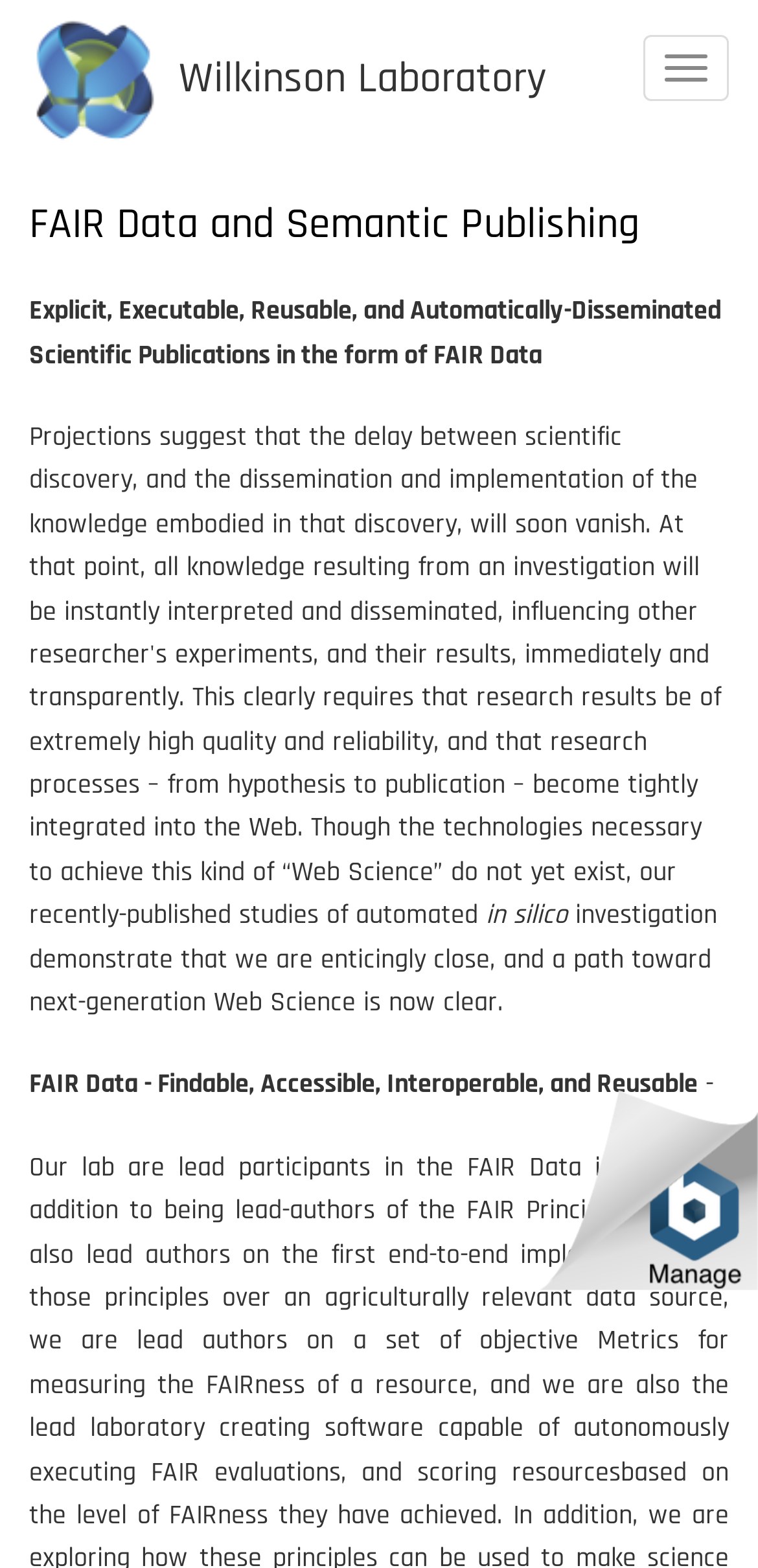Answer the following in one word or a short phrase: 
What is the logo displayed at the bottom of the page?

Bitnami